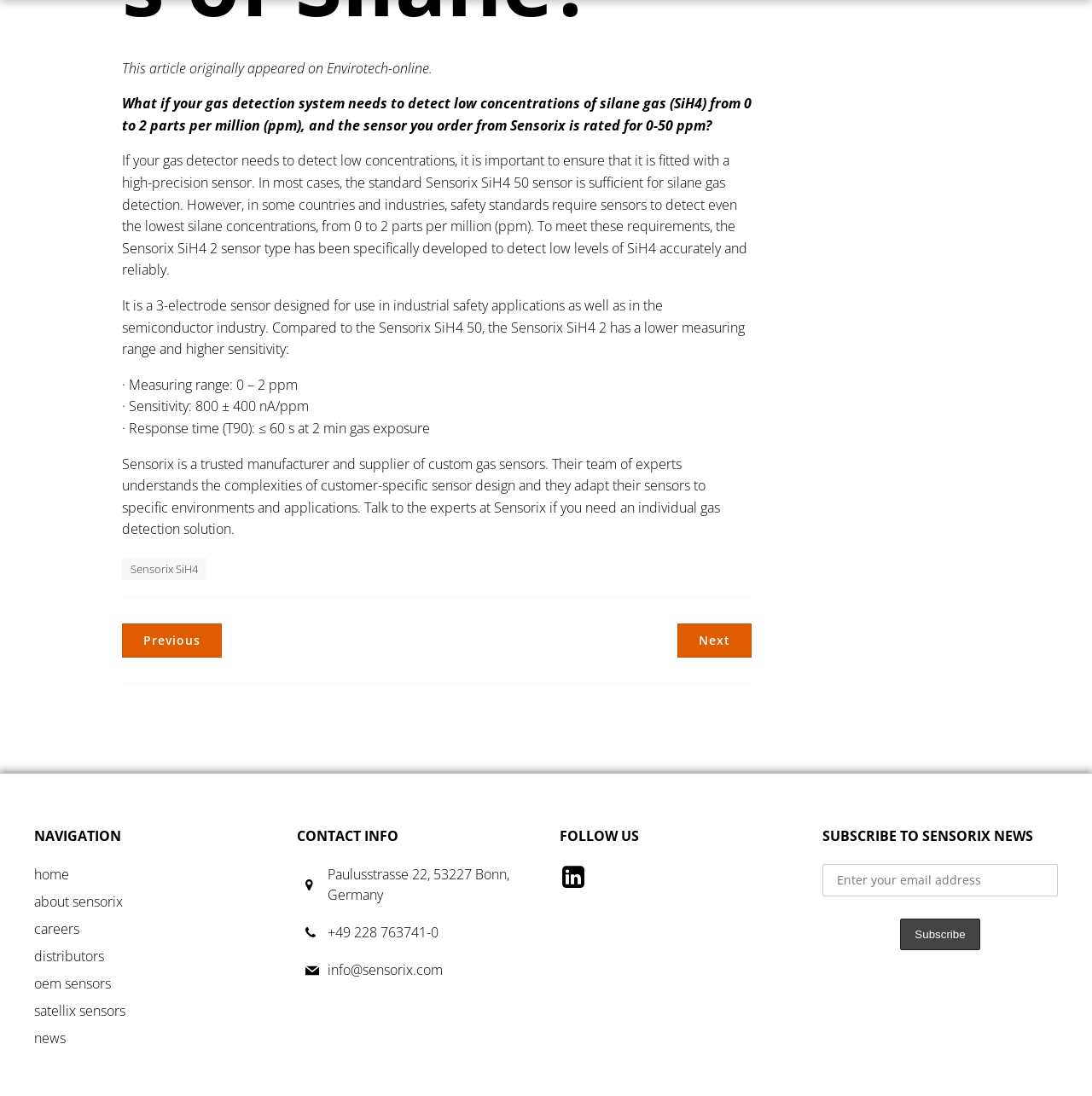Find and specify the bounding box coordinates that correspond to the clickable region for the instruction: "View the 'about sensorix' page".

[0.031, 0.813, 0.112, 0.832]